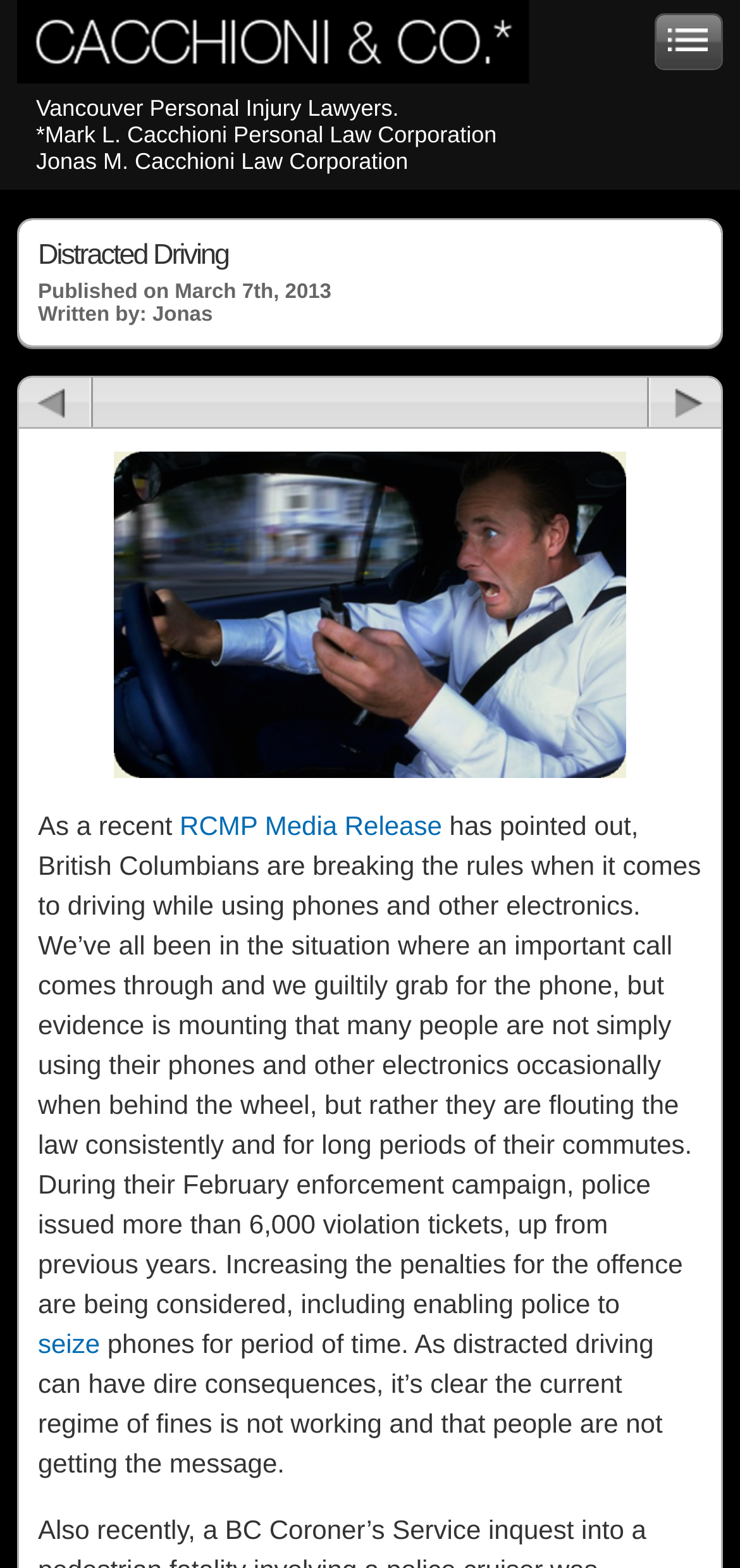Generate a thorough caption that explains the contents of the webpage.

The webpage is about distracted driving, specifically discussing the issue of people breaking the rules by using phones and other electronics while driving in British Columbia. 

At the top left of the page, there is a logo image, accompanied by a link with no text and a static text stating "Vancouver Personal Injury Lawyers." Below this, there are two more static texts, one mentioning "Mark L. Cacchioni Personal Law Corporation" and the other mentioning "Jonas M. Cacchioni Law Corporation". 

On the top right, there is a menu image link. 

The main content of the page starts with a heading "Distracted Driving" in the middle of the top section. Below this heading, there is a static text indicating the publication date and author of the article. 

The article itself starts with a static text, followed by a link to an RCMP Media Release. The article discusses the issue of distracted driving, citing statistics from a police enforcement campaign and considering increased penalties for the offence. 

There are two navigation links, "Next" and "Prev", at the bottom of the page, with "Prev" on the left and "Next" on the right.